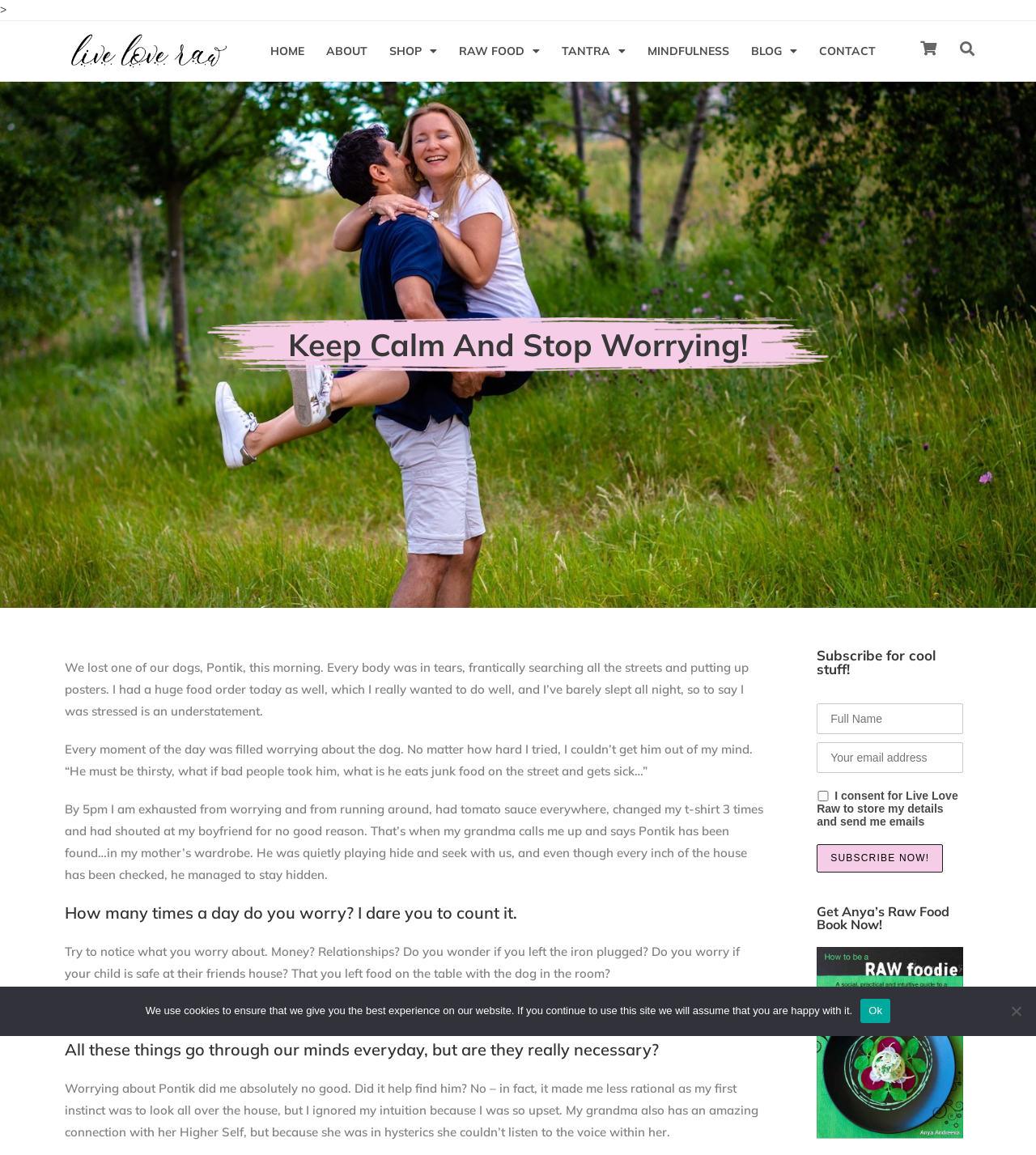Locate the bounding box of the UI element described by: "Letters" in the given webpage screenshot.

None